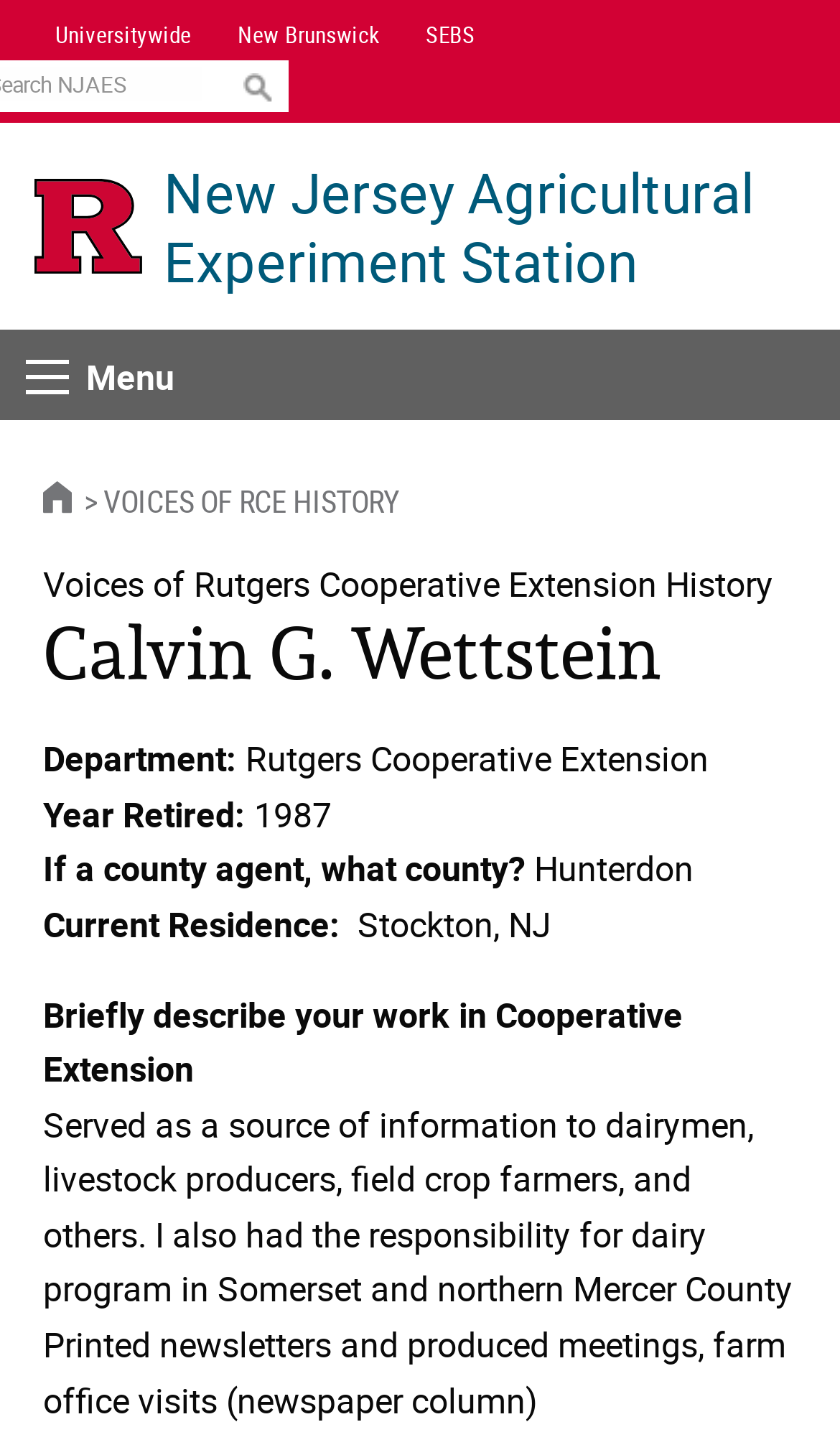Using the provided element description "parent_node: Search value="Search"", determine the bounding box coordinates of the UI element.

[0.289, 0.051, 0.33, 0.074]